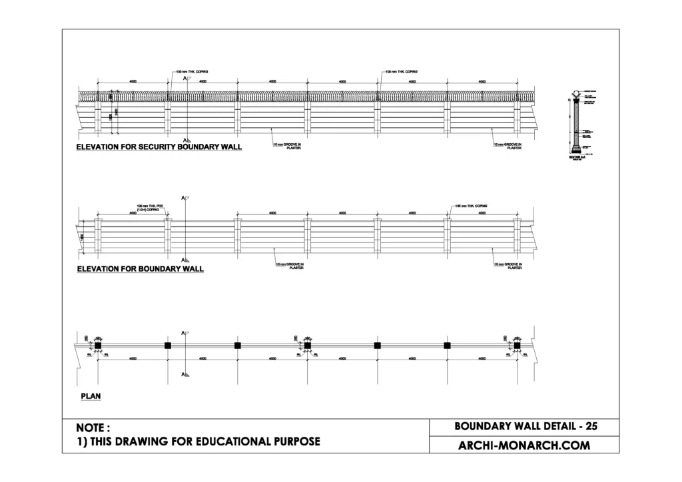What is the purpose of the annotations and precise dimensions?
Please use the image to provide a one-word or short phrase answer.

For educational purposes